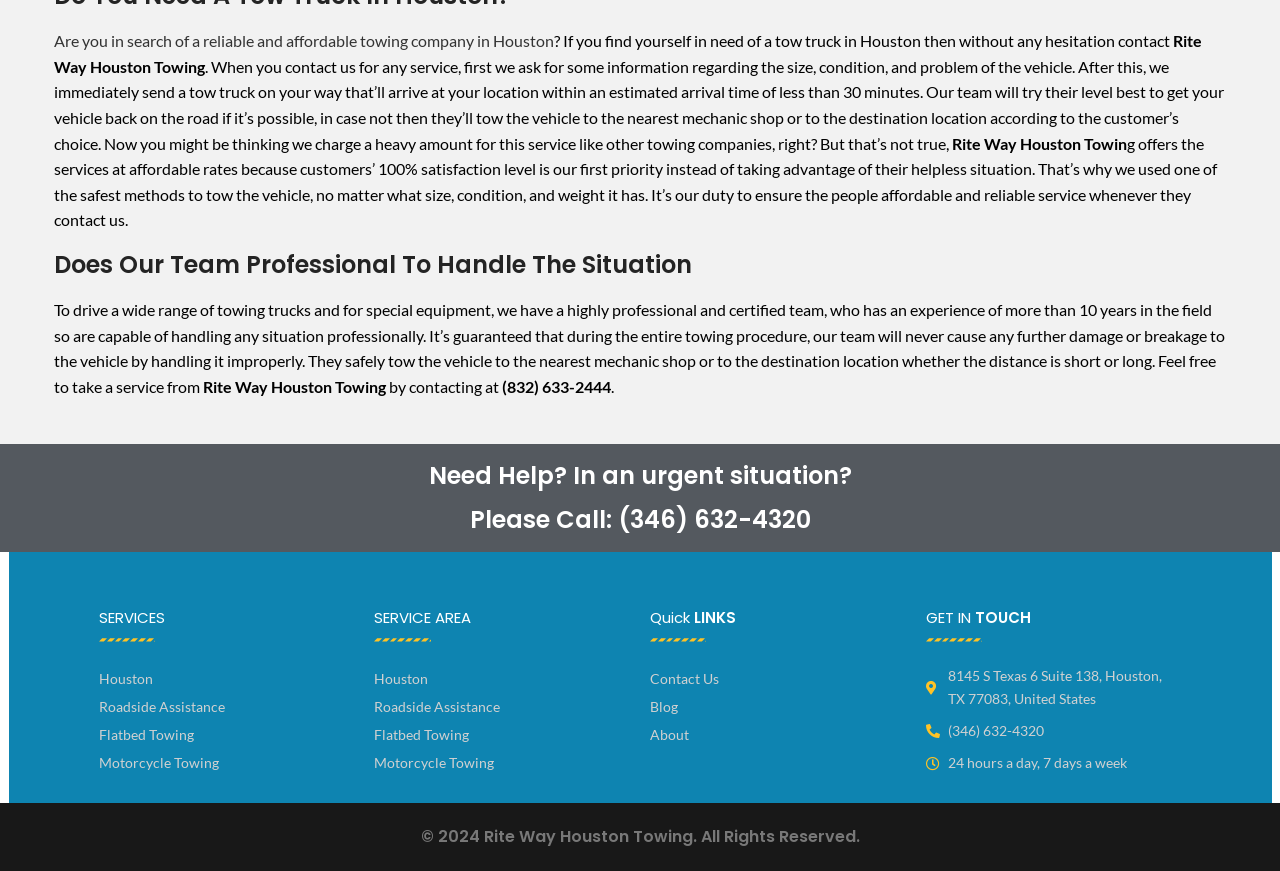Identify the bounding box of the UI element that matches this description: "Roadside Assistance".

[0.077, 0.796, 0.277, 0.828]